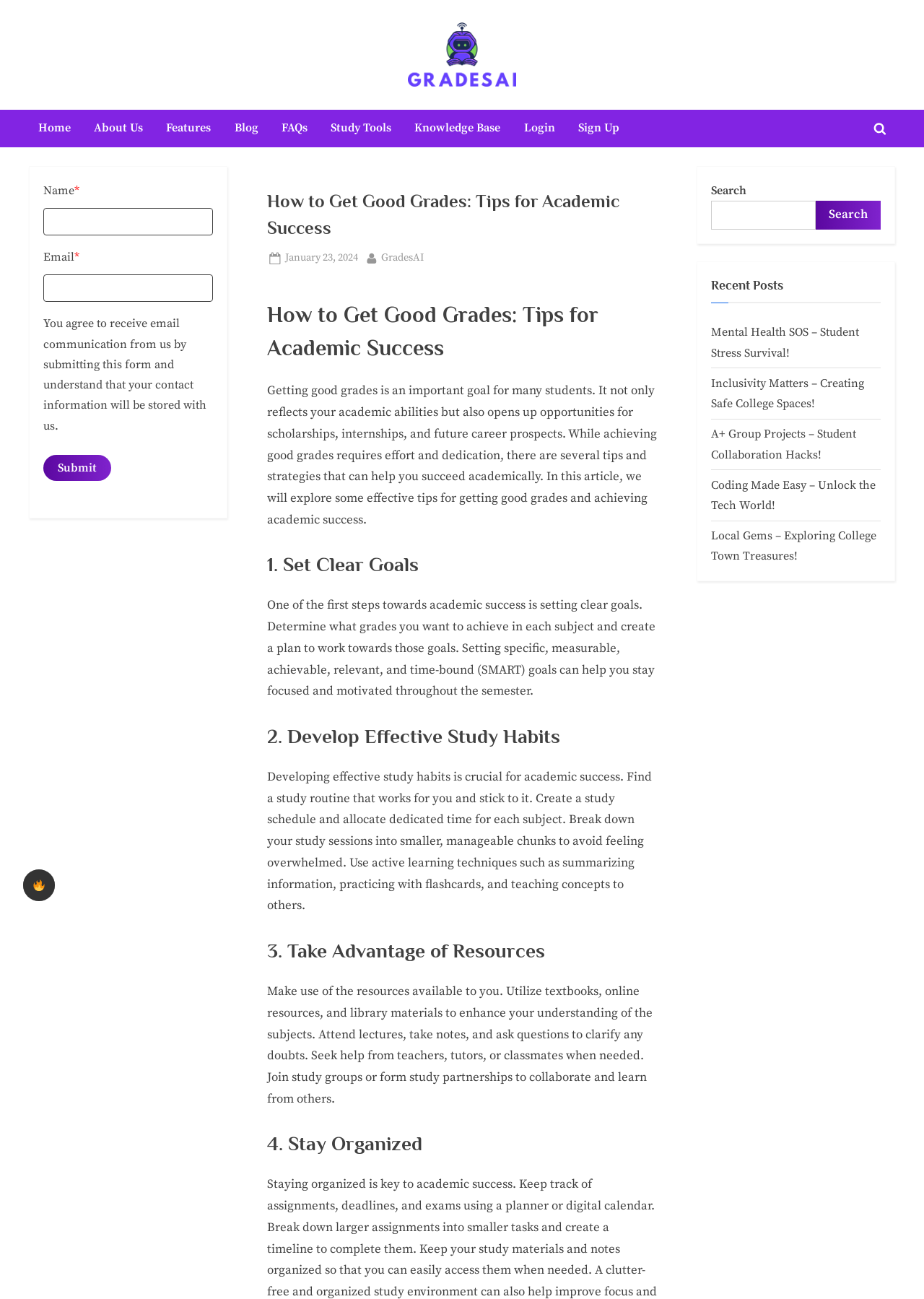Please find the bounding box coordinates of the element that must be clicked to perform the given instruction: "Search". The coordinates should be four float numbers from 0 to 1, i.e., [left, top, right, bottom].

[0.77, 0.155, 0.883, 0.177]